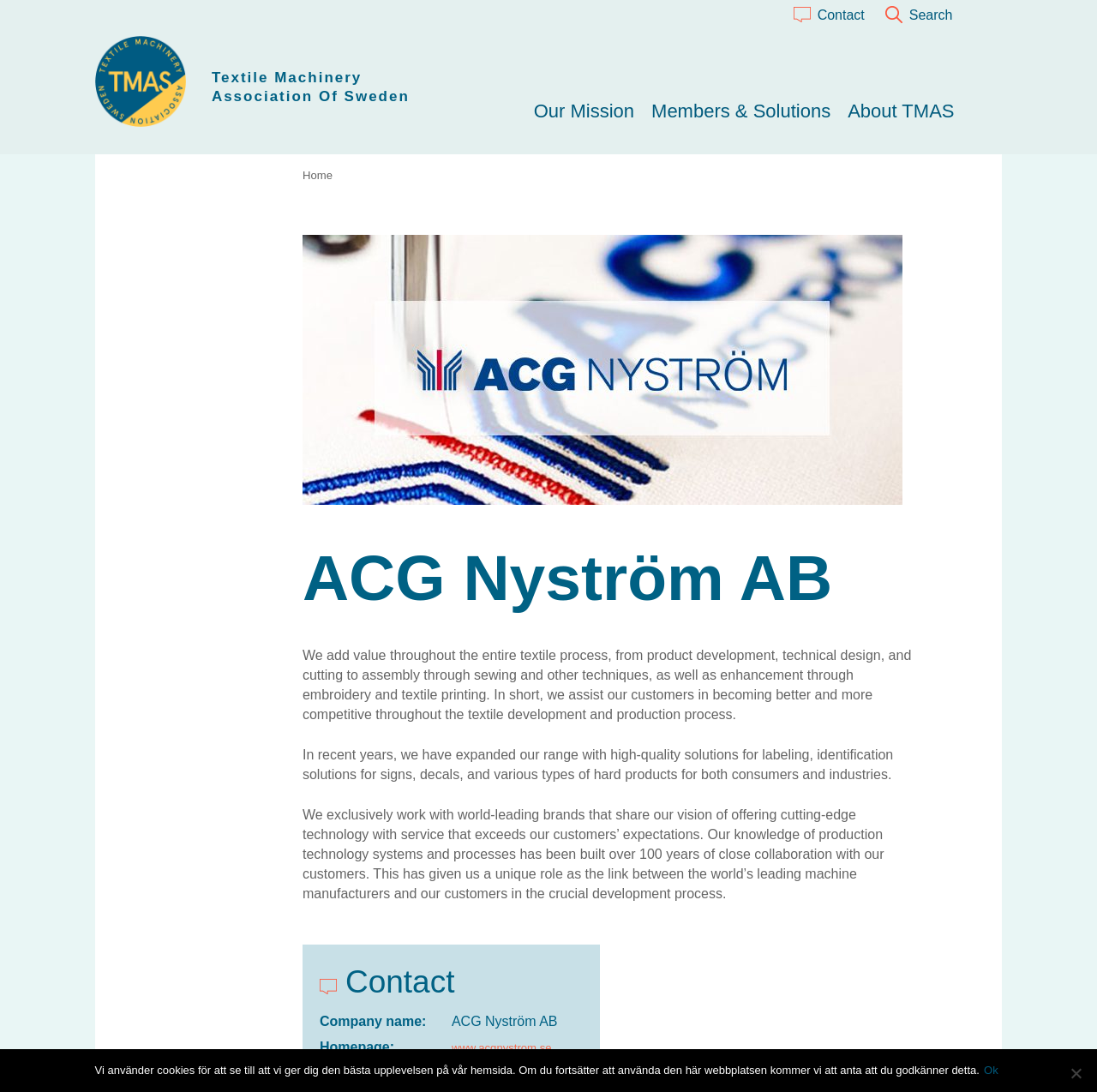Please identify the bounding box coordinates of the region to click in order to complete the given instruction: "Visit the homepage of Textile Machinery Association Of Sweden". The coordinates should be four float numbers between 0 and 1, i.e., [left, top, right, bottom].

[0.193, 0.063, 0.453, 0.097]